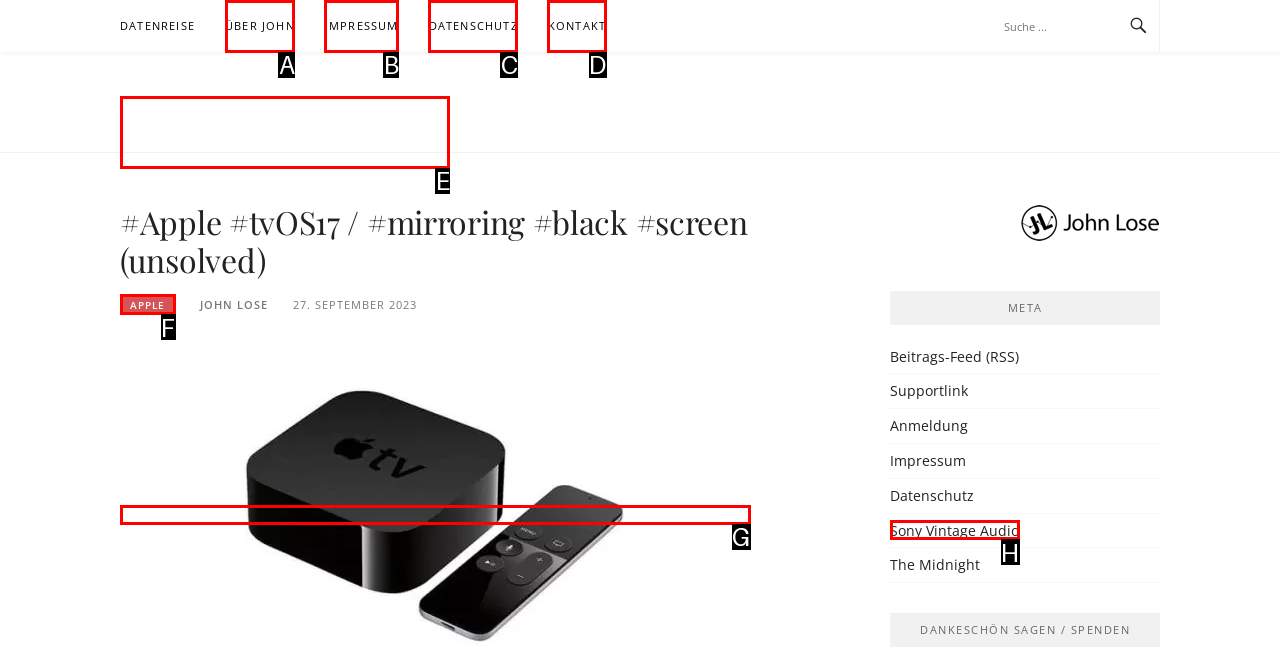Select the UI element that should be clicked to execute the following task: read about APPLE
Provide the letter of the correct choice from the given options.

F